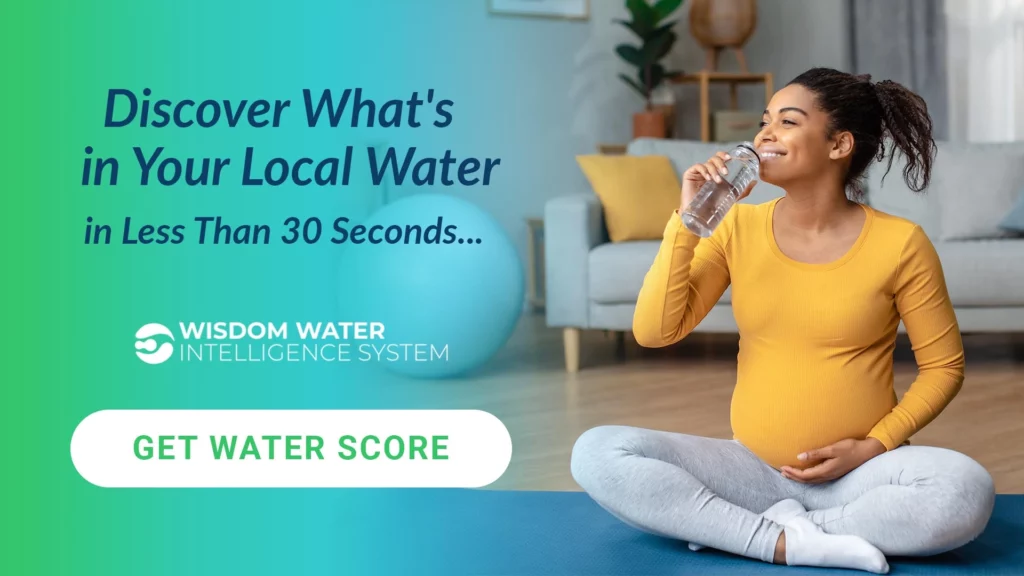What is the purpose of the 'Get Water Score' button?
Refer to the image and give a detailed response to the question.

The green 'Get Water Score' button at the bottom of the image serves as a call-to-action, encouraging viewers to take action and discover the quality of their local water, highlighting the importance of water quality awareness and the role of the 'Wisdom Water Intelligence System' in facilitating this process.